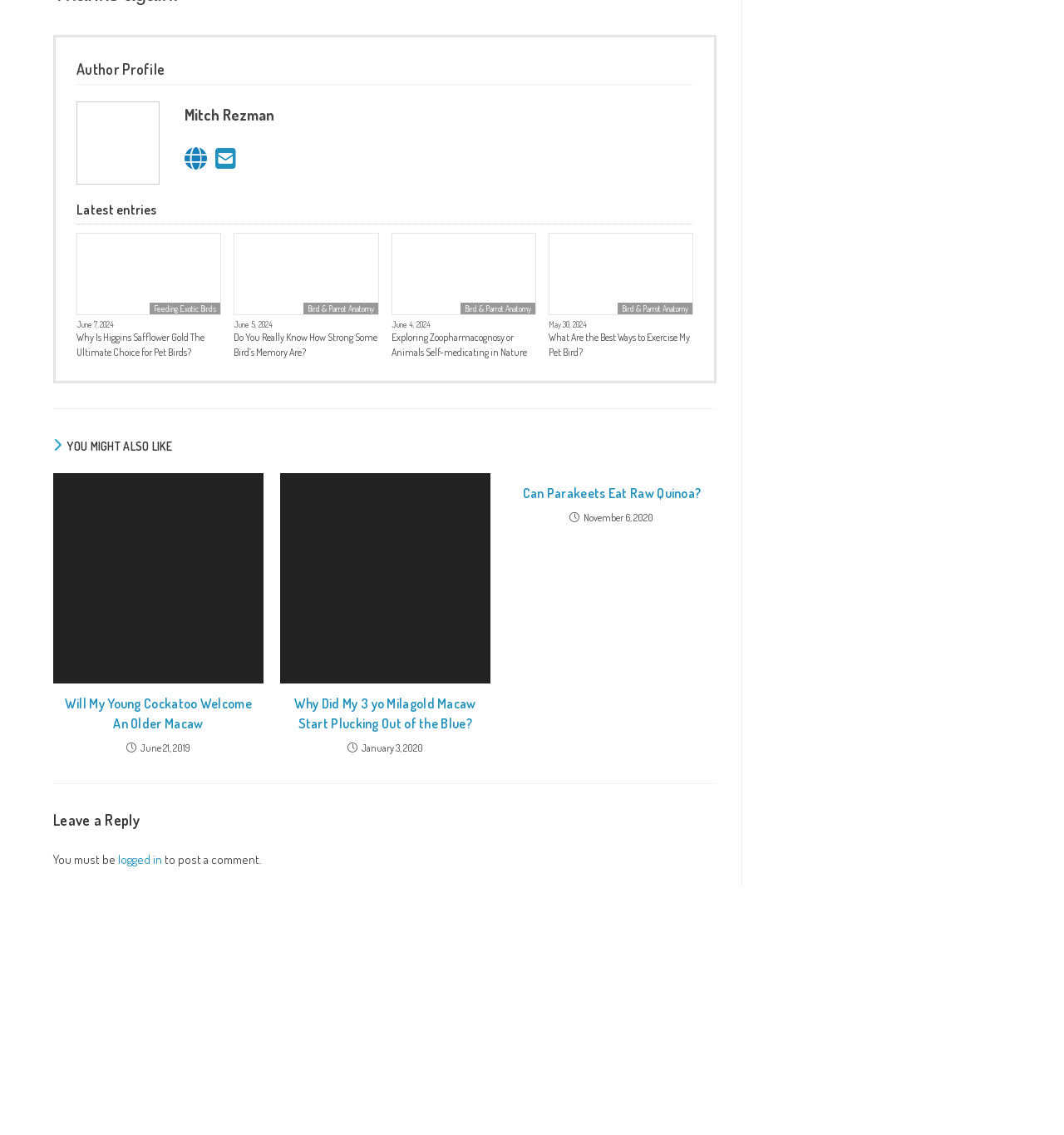Pinpoint the bounding box coordinates of the element to be clicked to execute the instruction: "Explore 'You Might Also Like' section".

[0.05, 0.382, 0.674, 0.402]